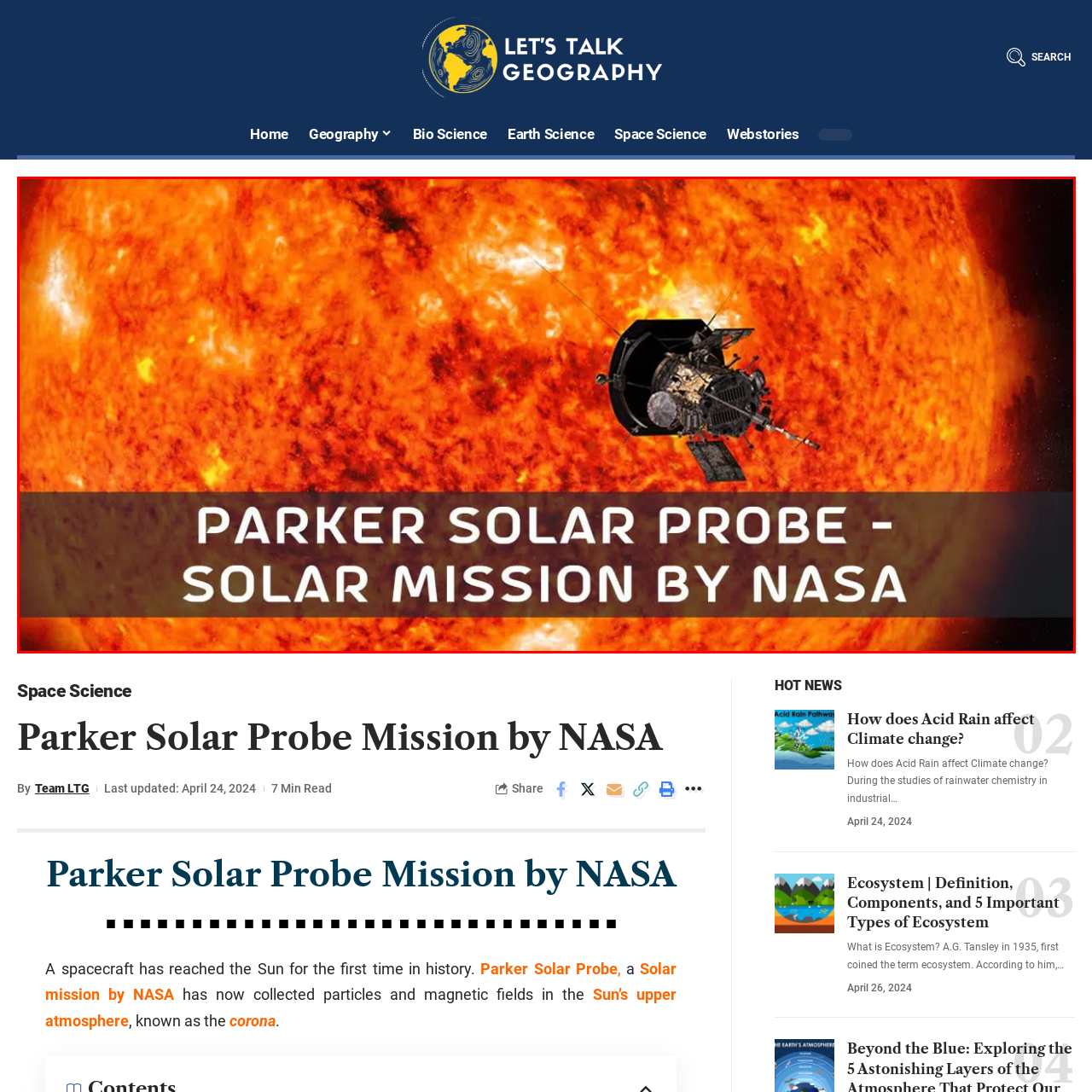Look at the image within the red outlined box, What is the spacecraft designed to study? Provide a one-word or brief phrase answer.

The sun's outer atmosphere